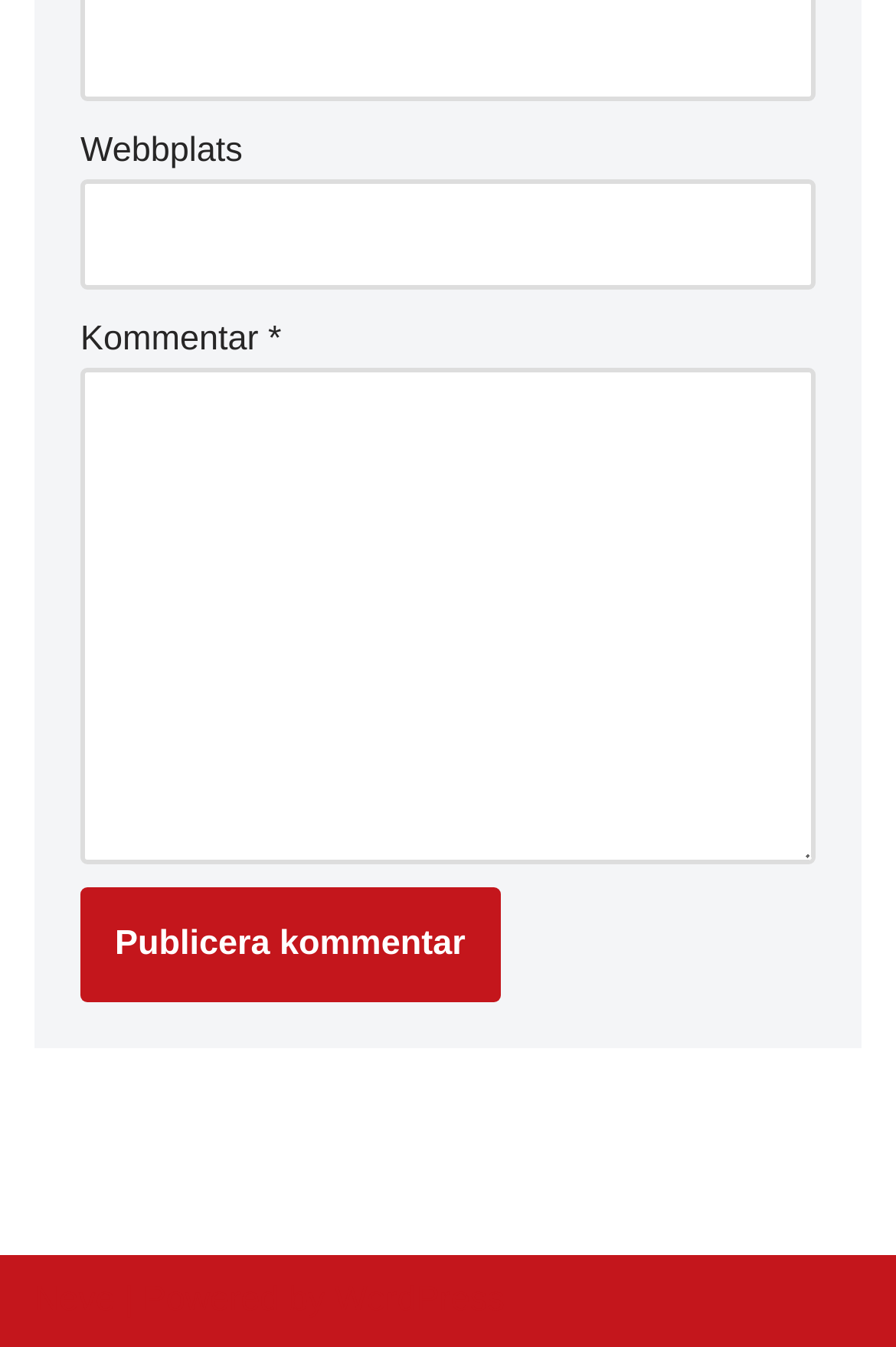Identify the bounding box of the HTML element described here: "Neve". Provide the coordinates as four float numbers between 0 and 1: [left, top, right, bottom].

[0.038, 0.951, 0.128, 0.98]